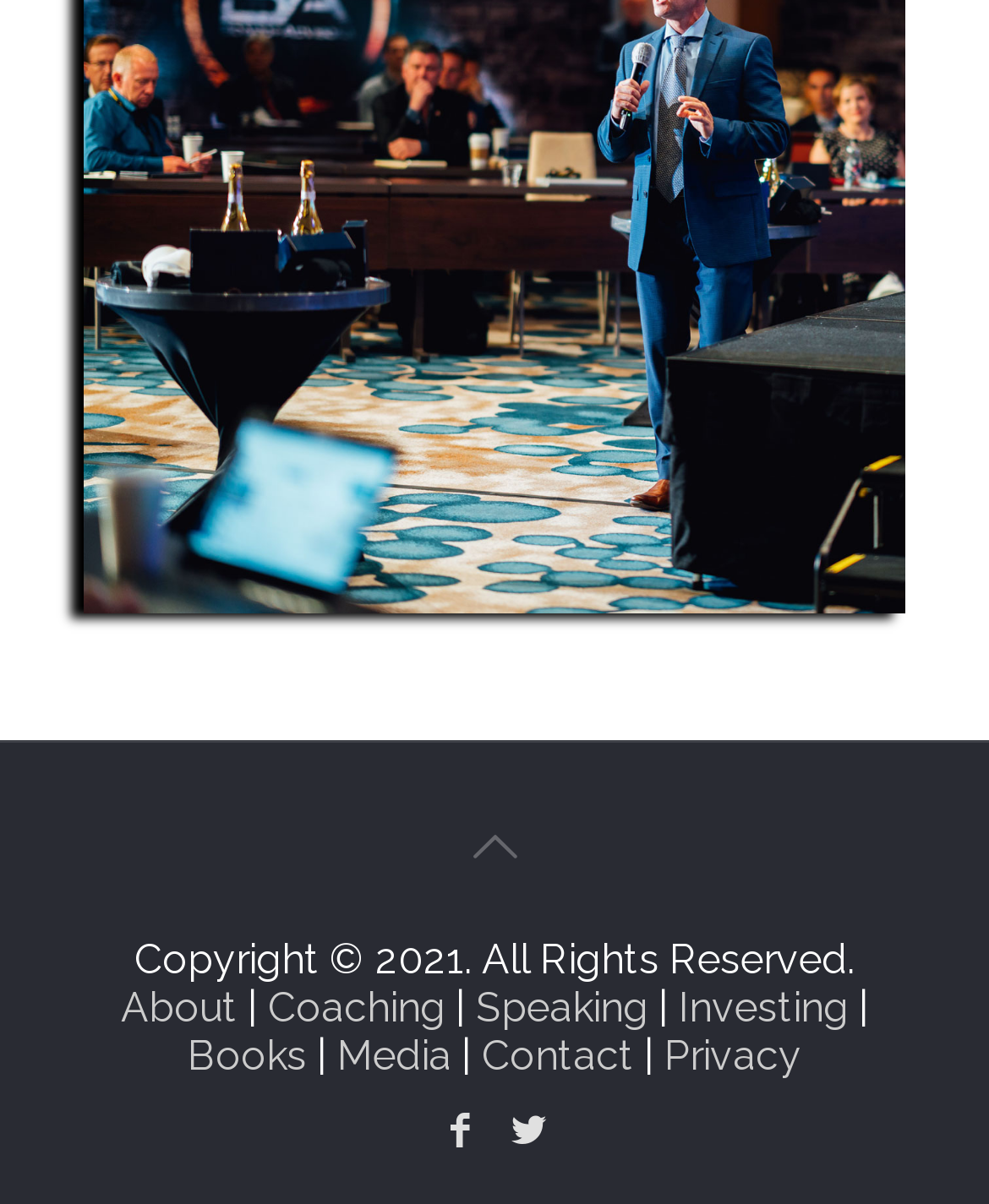Locate the bounding box coordinates of the element that should be clicked to fulfill the instruction: "Go to Coaching".

[0.271, 0.816, 0.45, 0.856]